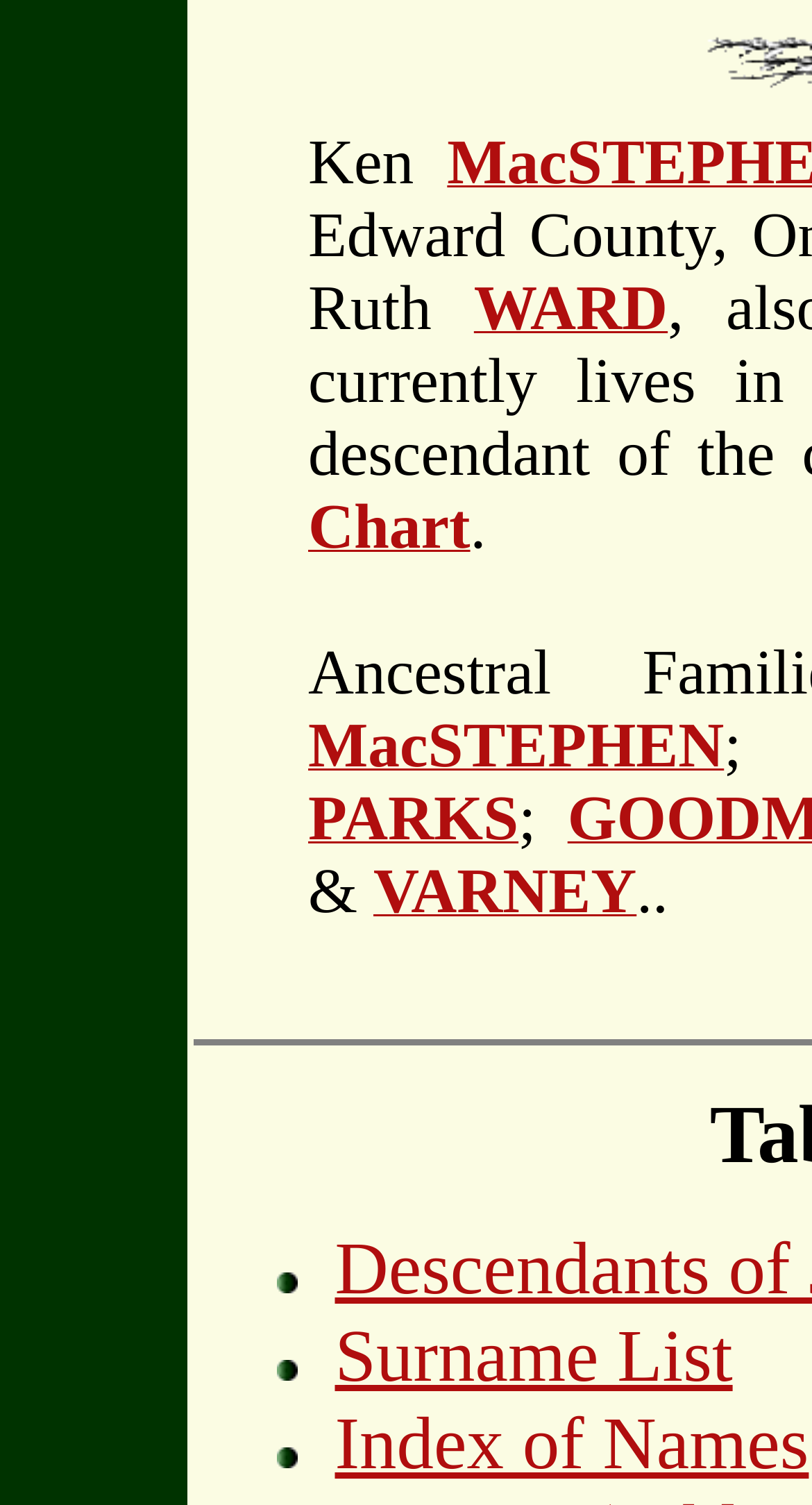Respond to the following query with just one word or a short phrase: 
What is the last link in the webpage?

Index of Names